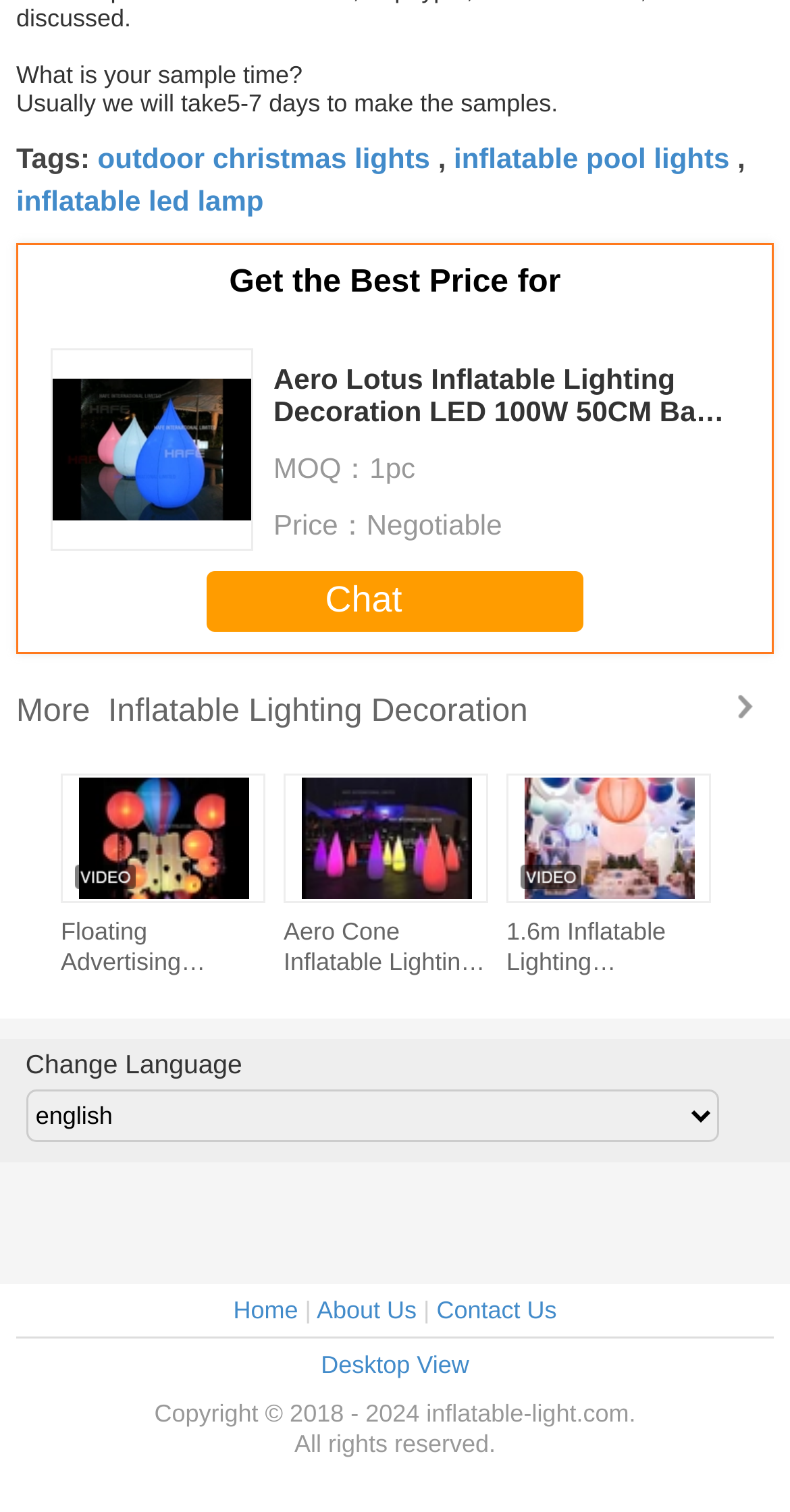Please specify the bounding box coordinates of the region to click in order to perform the following instruction: "Click on the 'Chat' button".

[0.262, 0.378, 0.738, 0.418]